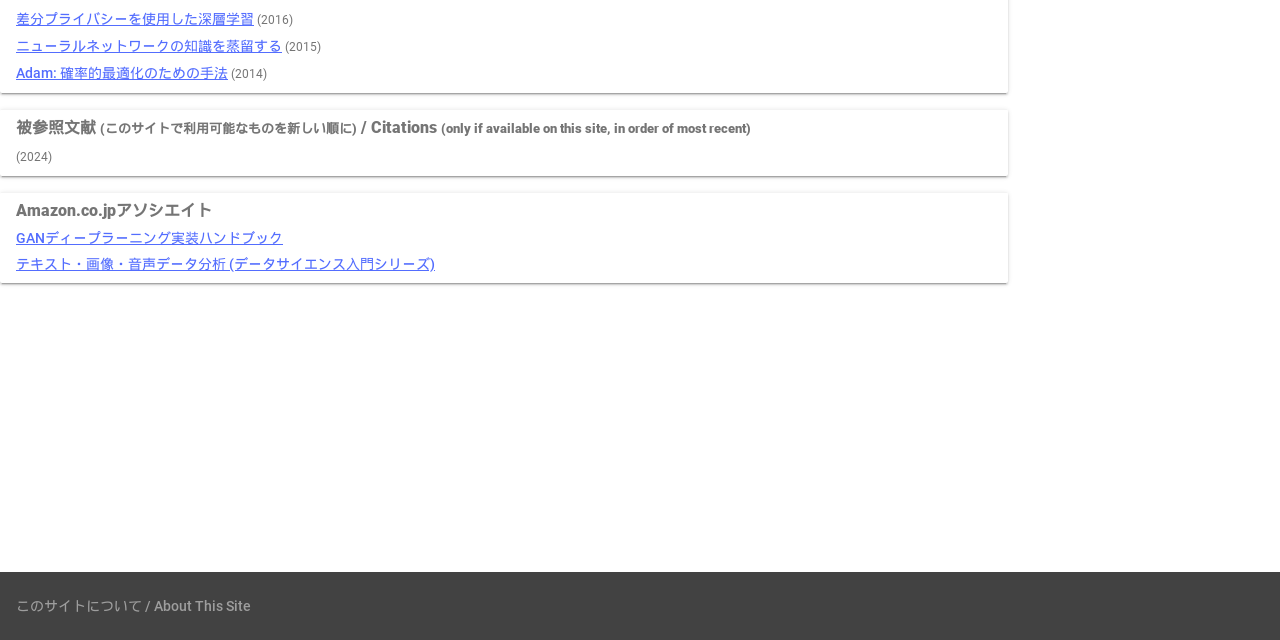Identify the bounding box for the element characterized by the following description: "GANディープラーニング実装ハンドブック".

[0.012, 0.359, 0.221, 0.384]